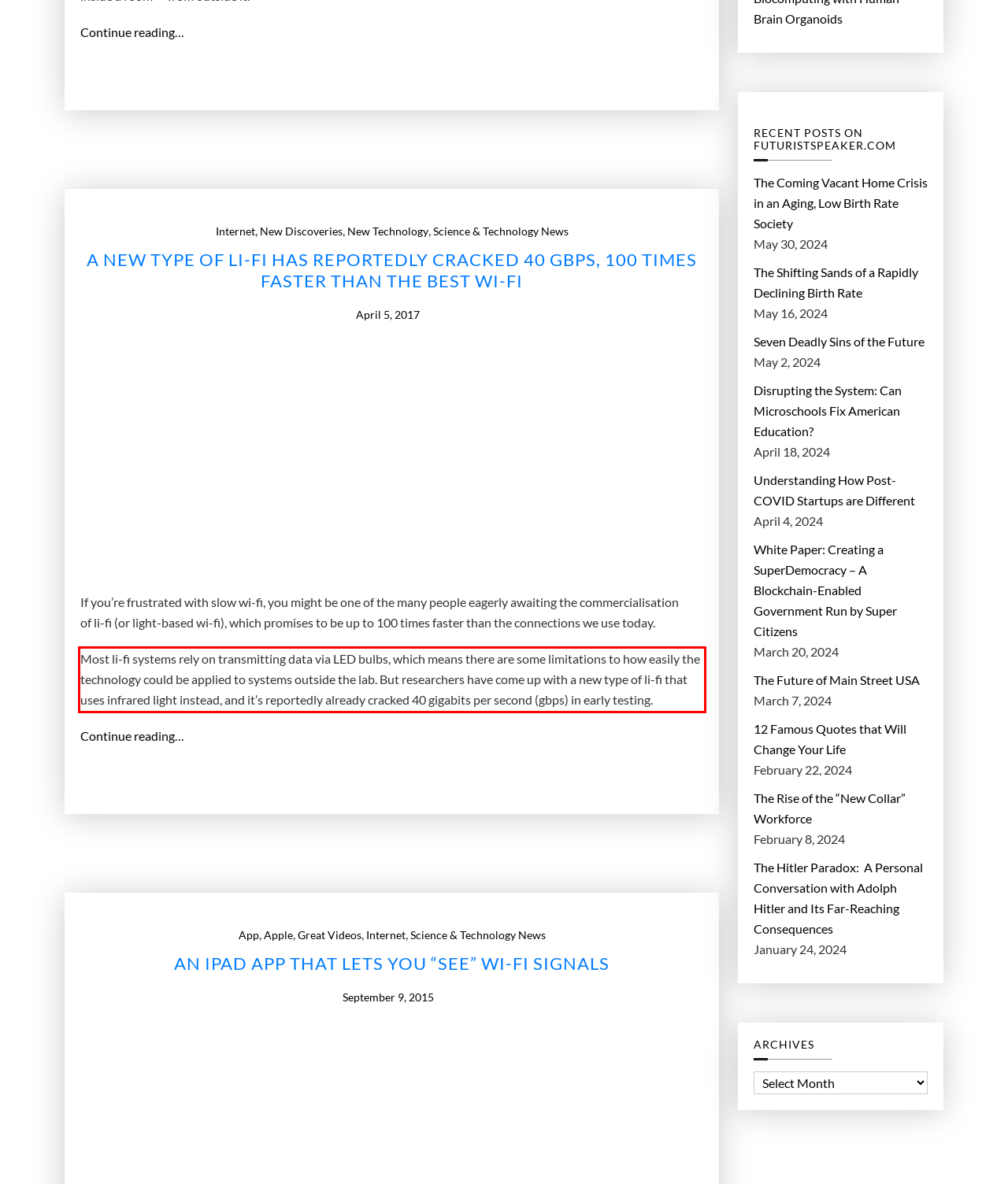Look at the webpage screenshot and recognize the text inside the red bounding box.

Most li-fi systems rely on transmitting data via LED bulbs, which means there are some limitations to how easily the technology could be applied to systems outside the lab. But researchers have come up with a new type of li-fi that uses infrared light instead, and it’s reportedly already cracked 40 gigabits per second (gbps) in early testing.